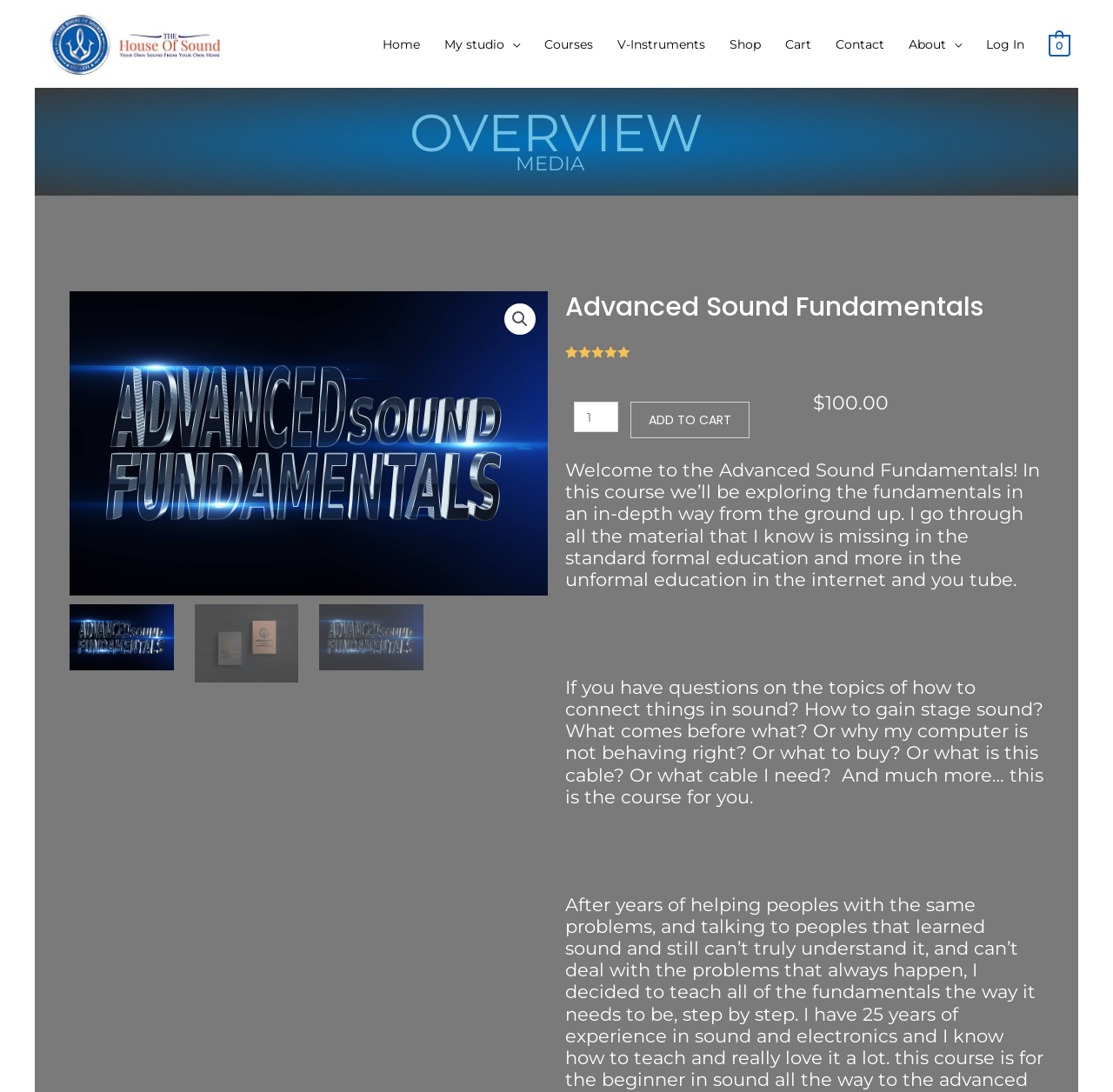Using the provided element description, identify the bounding box coordinates as (top-left x, top-left y, bottom-right x, bottom-right y). Ensure all values are between 0 and 1. Description: MEDIA

[0.463, 0.139, 0.525, 0.161]